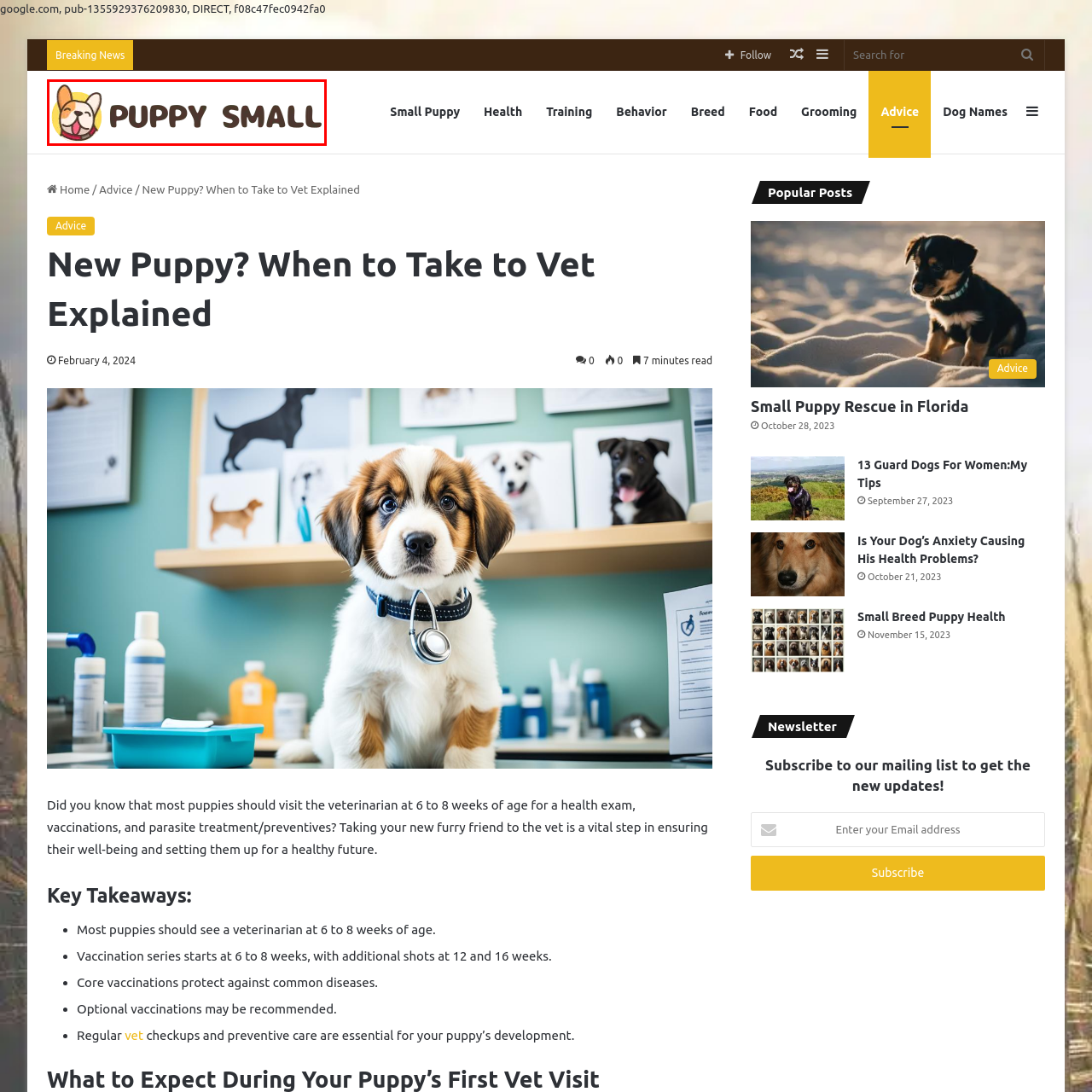Elaborate on the contents of the image marked by the red border.

The image features a cheerful cartoon dog, representing the brand "Puppy Small." The playful design showcases the dog's happy expression and playful demeanor, which captures the essence of joy and companionship that puppies bring to our lives. Accompanying the image is the text "PUPPY SMALL," presented in a fun and inviting font that enhances the overall friendly nature of the graphic. This logo evokes warmth and accessibility, making it appealing for pet owners and dog lovers alike. It perfectly sets the tone for content focused on health, care, and the delightful experiences associated with small puppies.